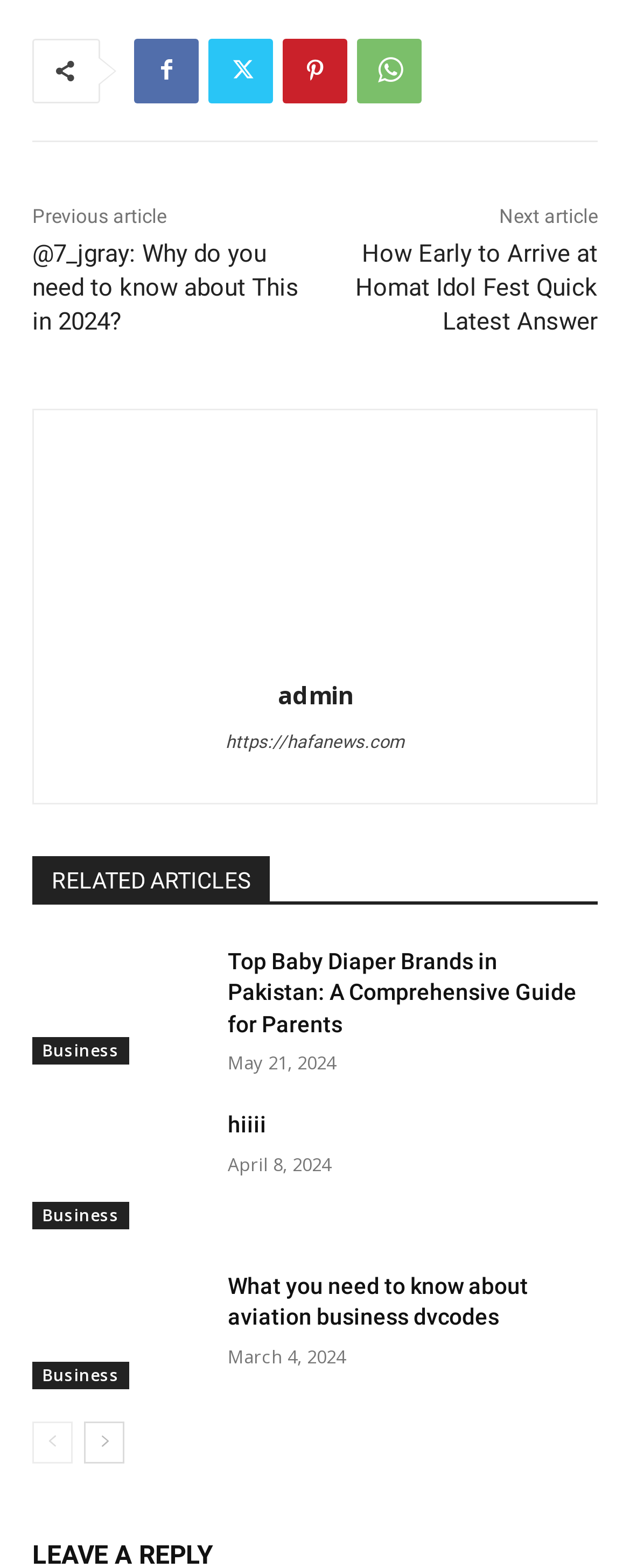Please respond in a single word or phrase: 
How many related articles are shown on the webpage?

3